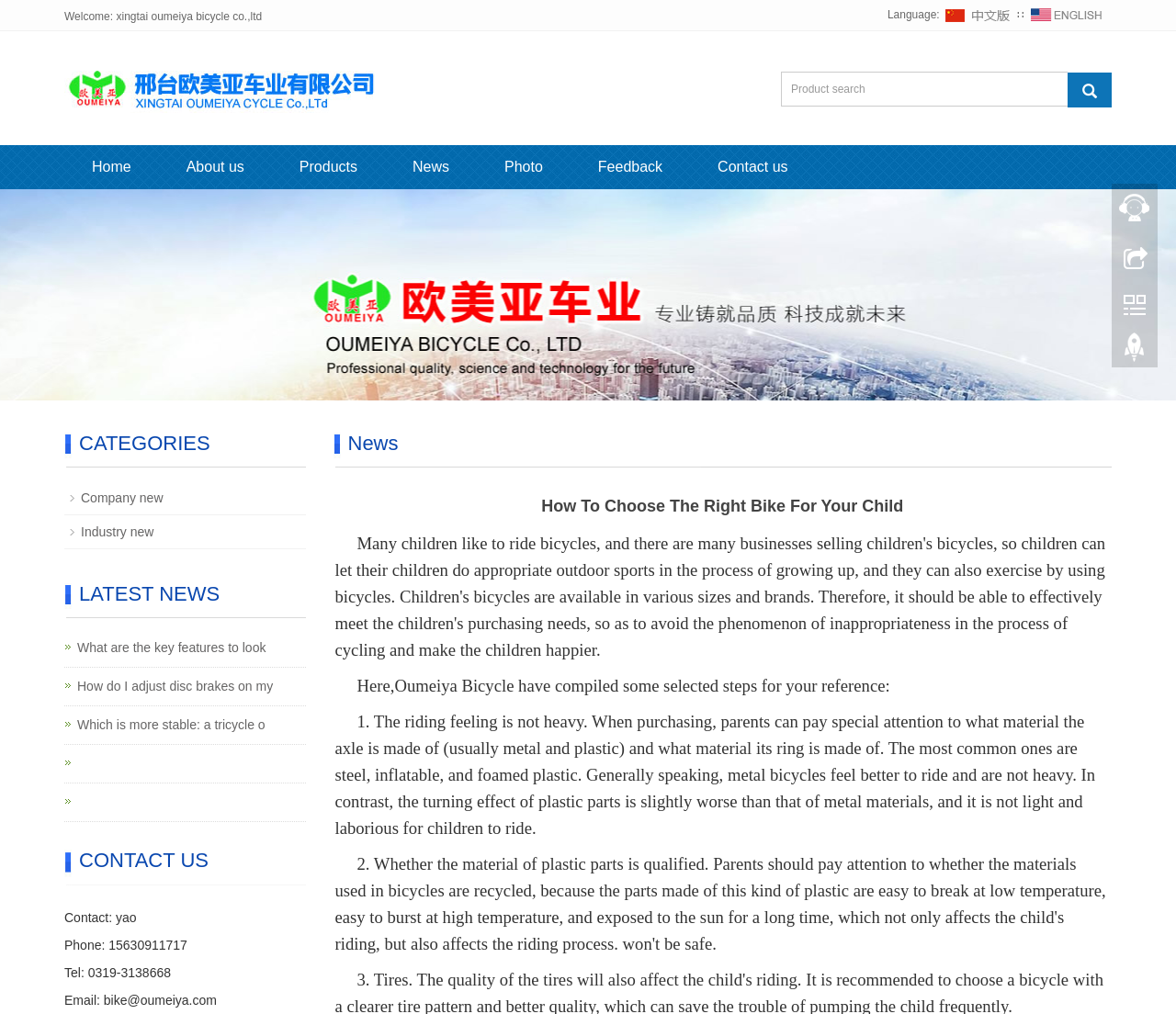Look at the image and give a detailed response to the following question: How many language options are available?

The language options can be found at the top of the webpage, where there are two links 'Chinese' and 'English'.